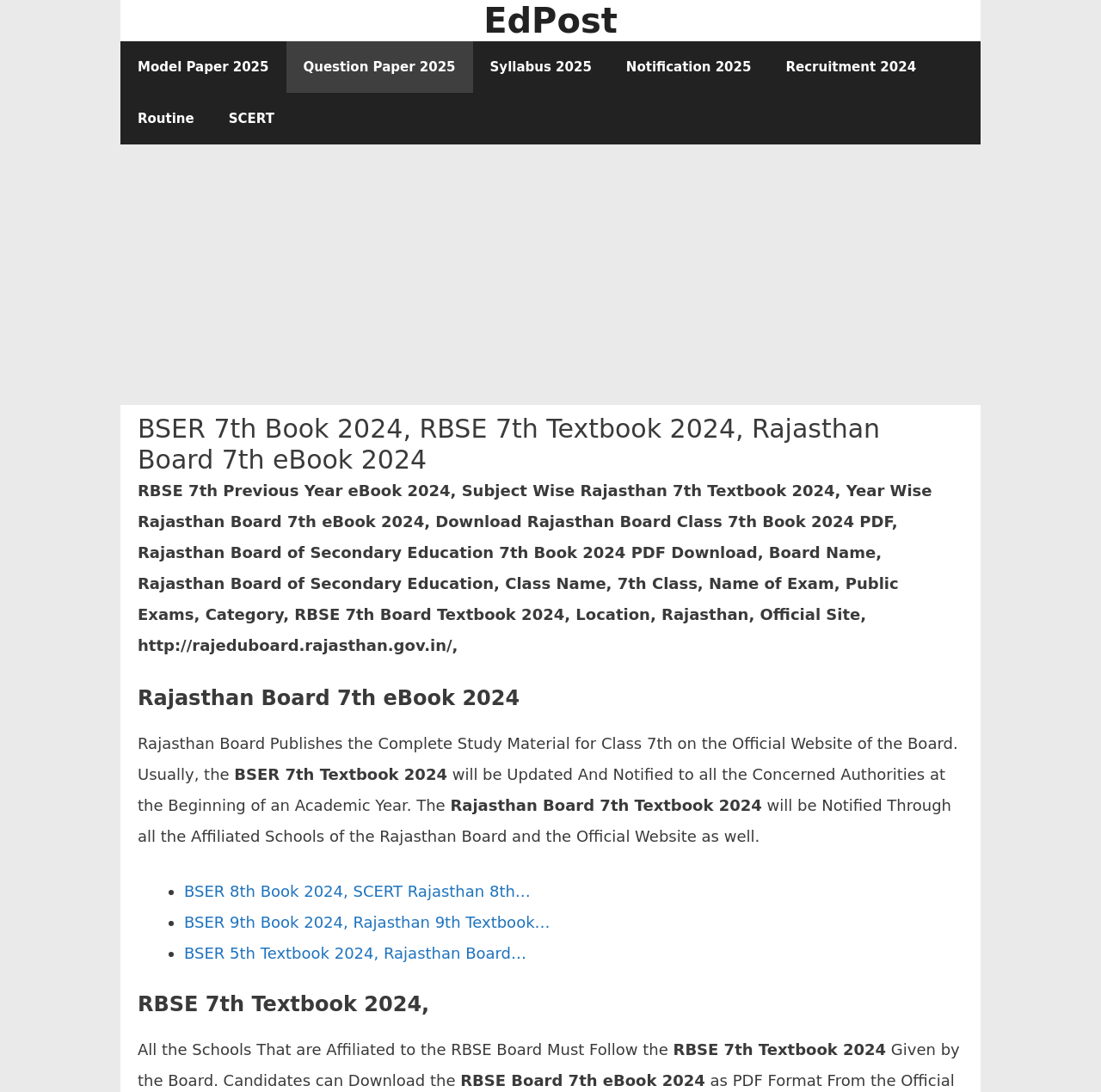Determine the coordinates of the bounding box that should be clicked to complete the instruction: "Click on 'About Us'". The coordinates should be represented by four float numbers between 0 and 1: [left, top, right, bottom].

None